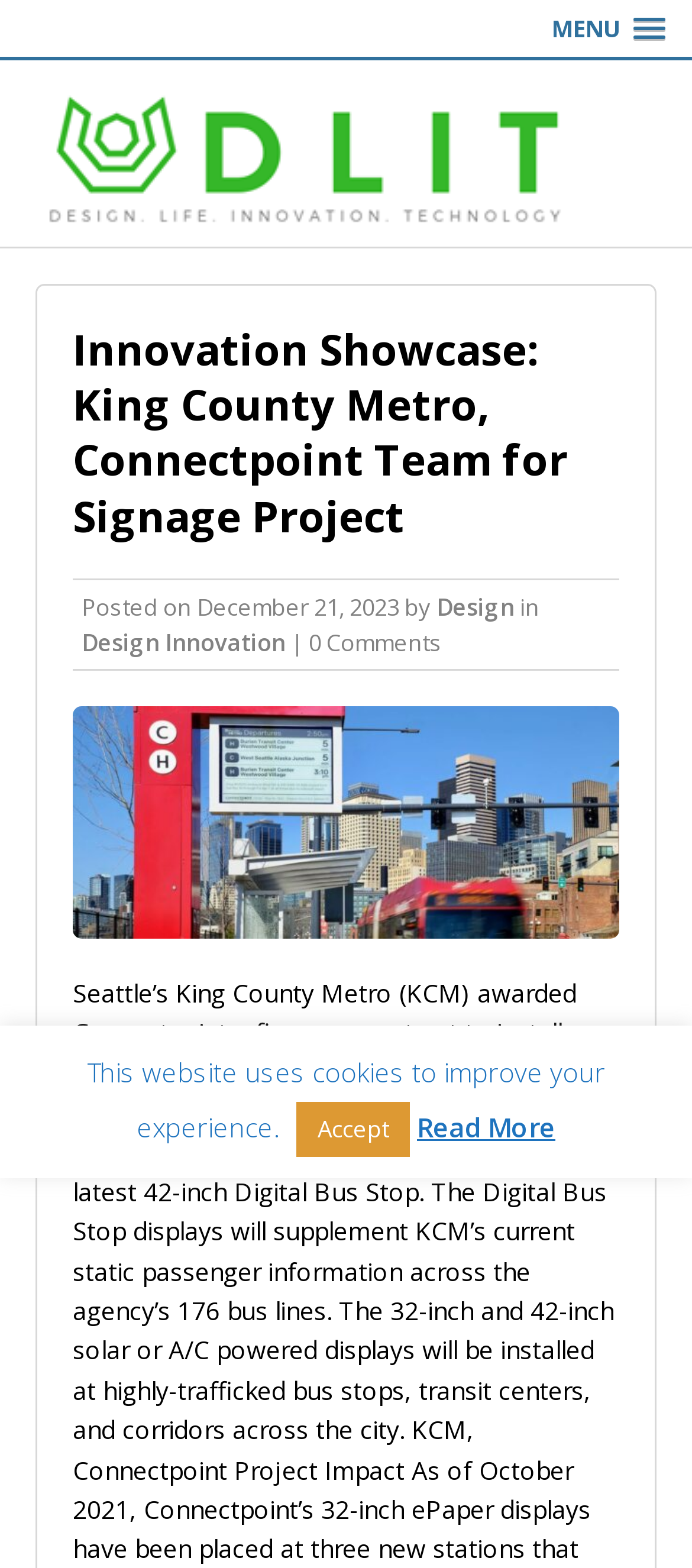Locate the bounding box coordinates of the UI element described by: "Design Innovation". Provide the coordinates as four float numbers between 0 and 1, formatted as [left, top, right, bottom].

[0.118, 0.399, 0.413, 0.42]